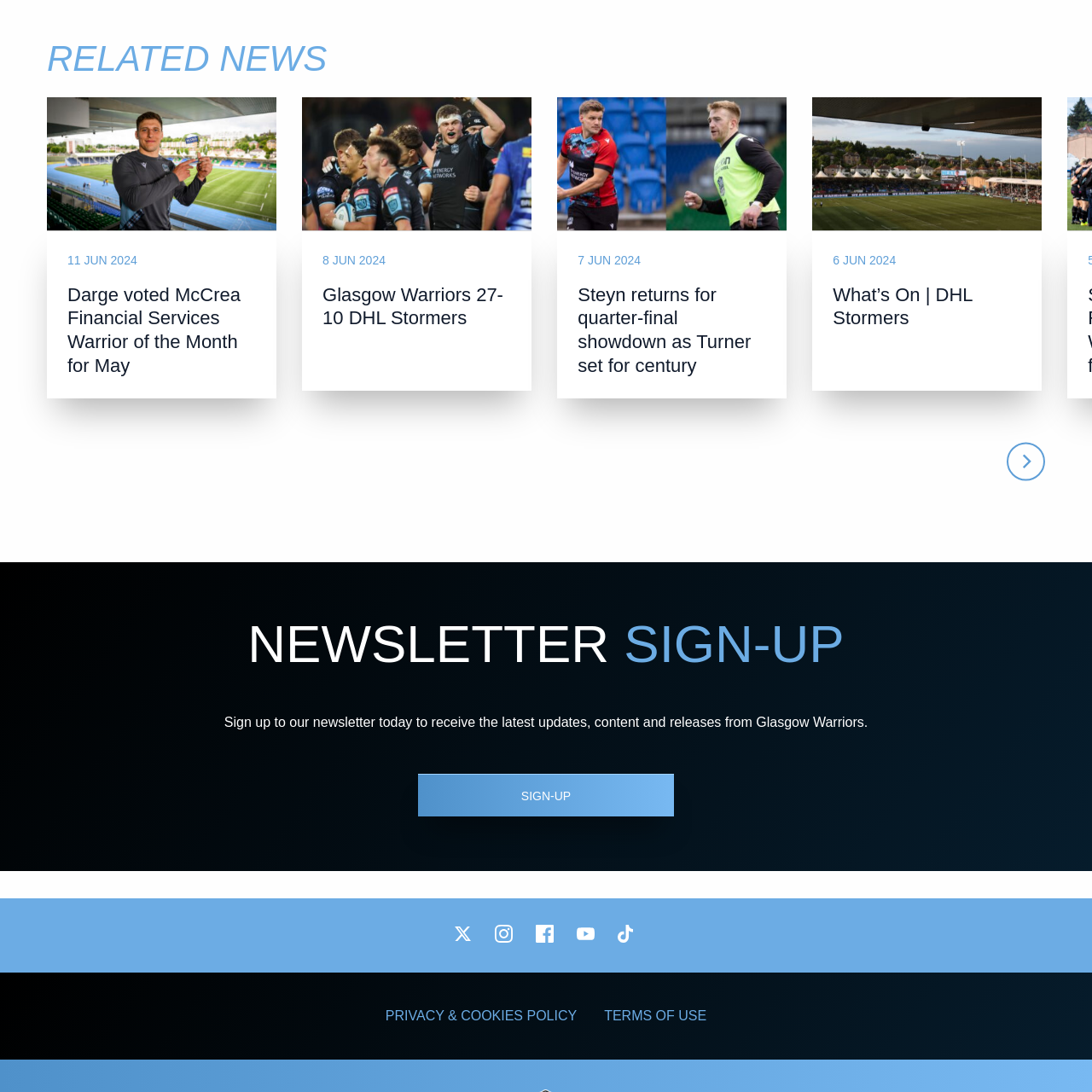What is the title of the first news article?
From the screenshot, provide a brief answer in one word or phrase.

Darge voted McCrea Financial Services Warrior of the Month for May